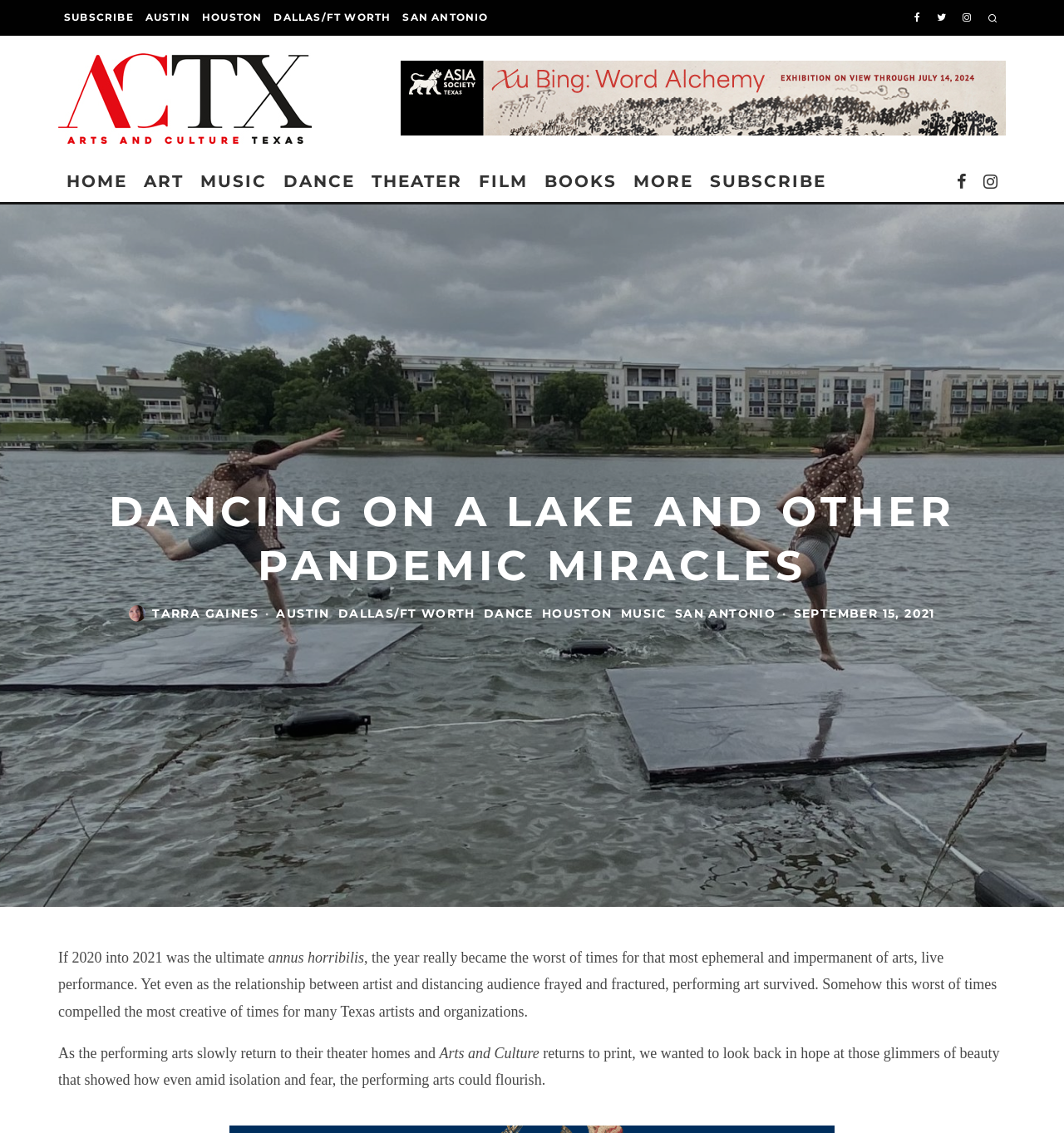Using the description: "Tarra Gaines", identify the bounding box of the corresponding UI element in the screenshot.

[0.143, 0.535, 0.243, 0.548]